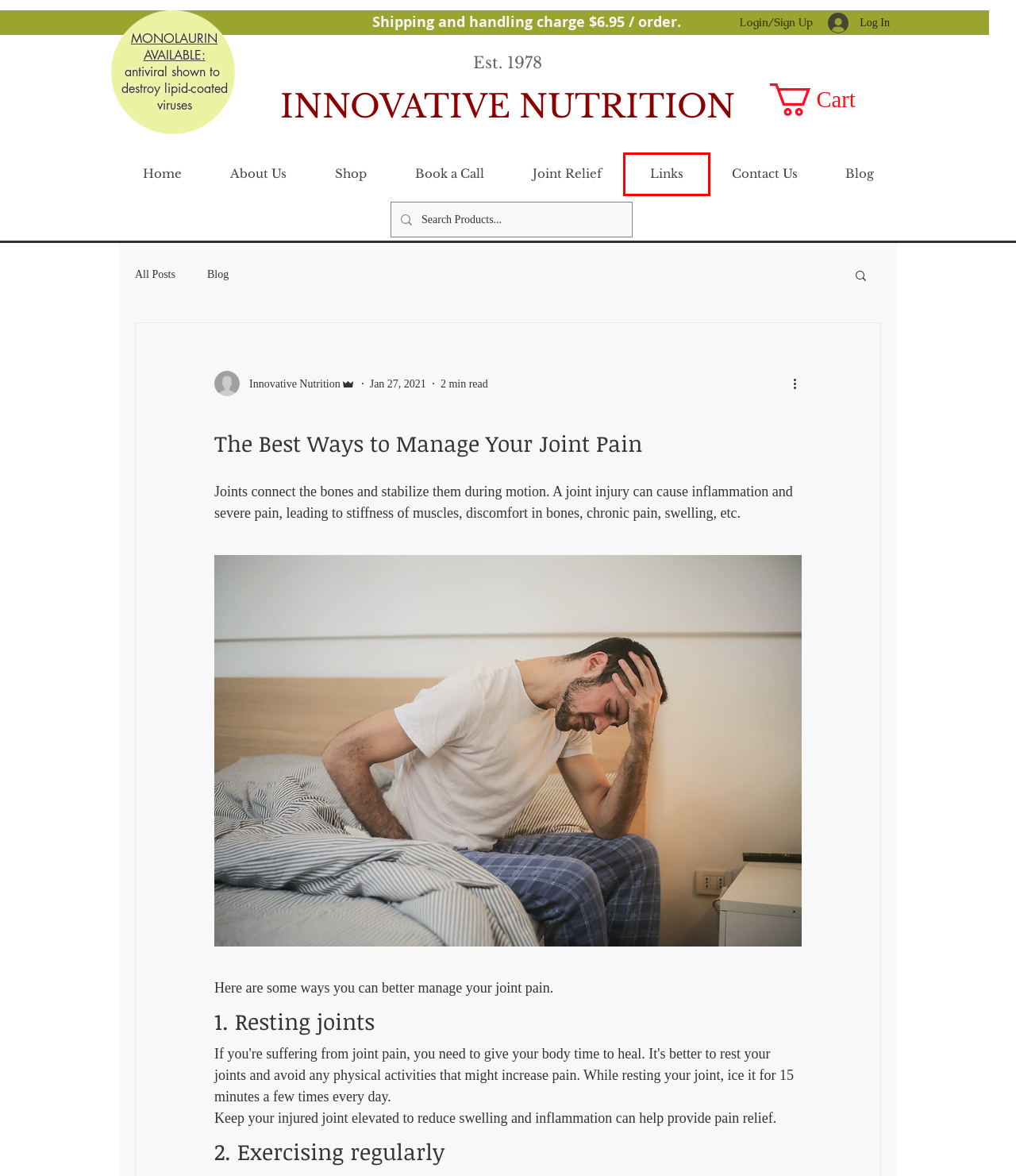Analyze the webpage screenshot with a red bounding box highlighting a UI element. Select the description that best matches the new webpage after clicking the highlighted element. Here are the options:
A. Book a Call | innovativestore
B. Innovative Nutrition | Shop
C. Blog
D. Innovative Nutrition | Contact Us
E. Innovative Nutrition | How Joint Relief Works
F. Innovative Nutrition | Natural Vitamins
G. Blog | innovativestore
H. Innovative Nutrition | Store Links

H